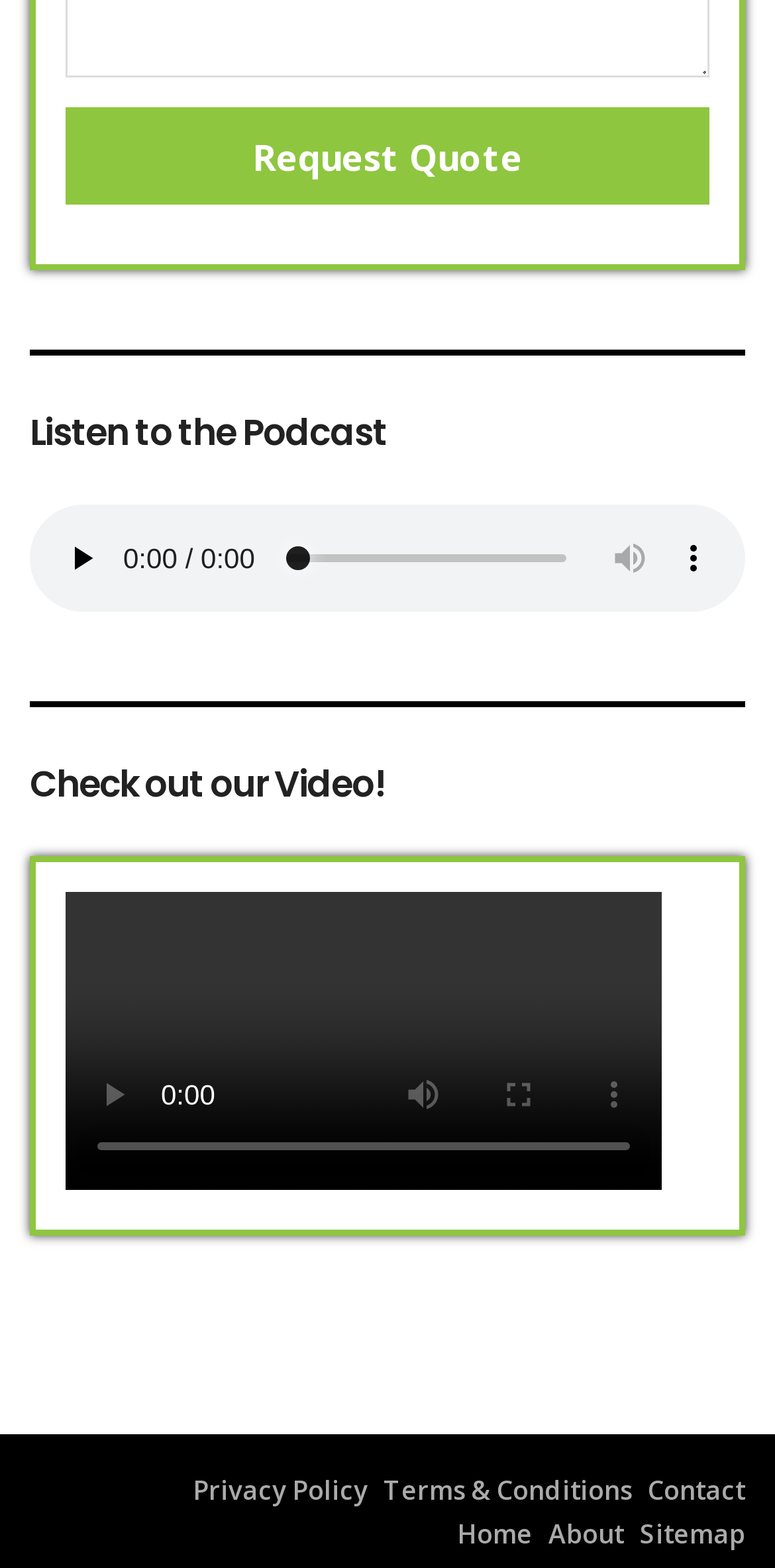Can you pinpoint the bounding box coordinates for the clickable element required for this instruction: "Play the podcast"? The coordinates should be four float numbers between 0 and 1, i.e., [left, top, right, bottom].

[0.064, 0.335, 0.146, 0.376]